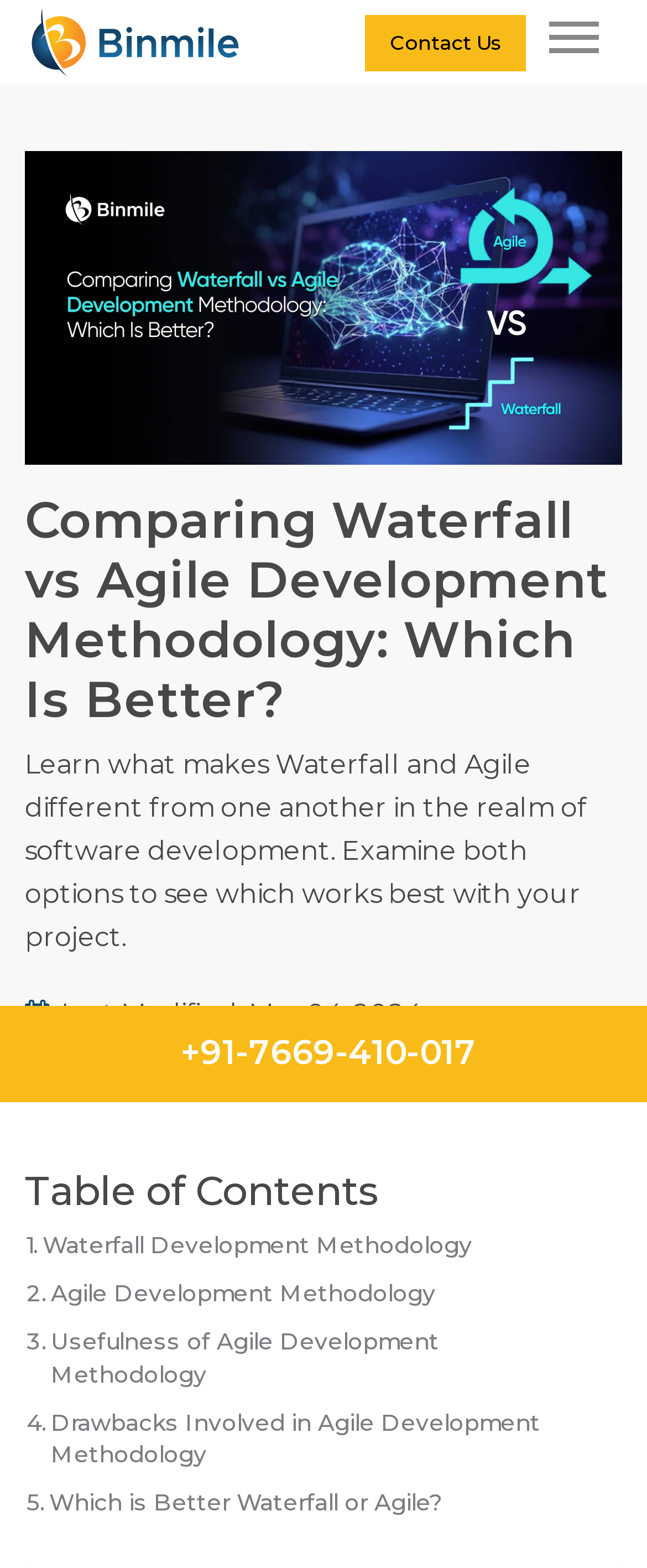What is the company name at the top left?
By examining the image, provide a one-word or phrase answer.

Binmile